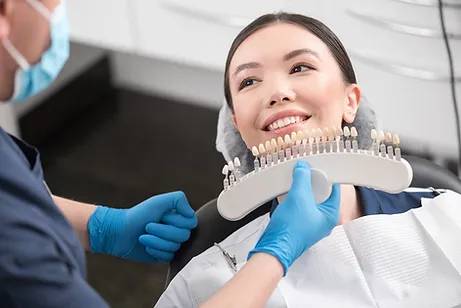What type of dentistry is the office focused on?
Make sure to answer the question with a detailed and comprehensive explanation.

The background features sleek dental equipment and a well-organized workspace, emphasizing a clean and professional environment dedicated to cosmetic dentistry, specifically focusing on porcelain veneers, which is designed to improve the aesthetic appearance of the teeth.